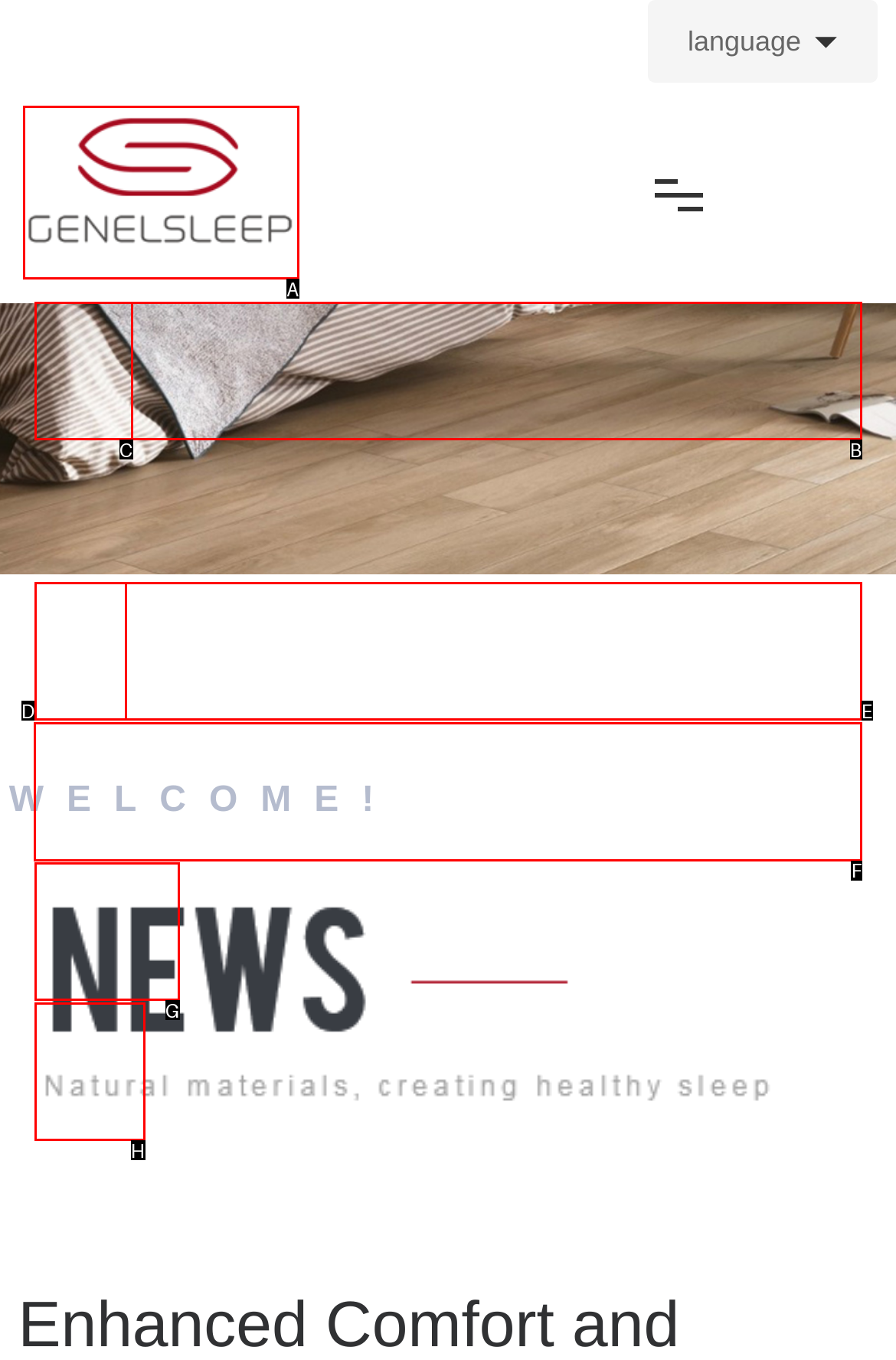Indicate the HTML element to be clicked to accomplish this task: View Quran Central website Respond using the letter of the correct option.

None